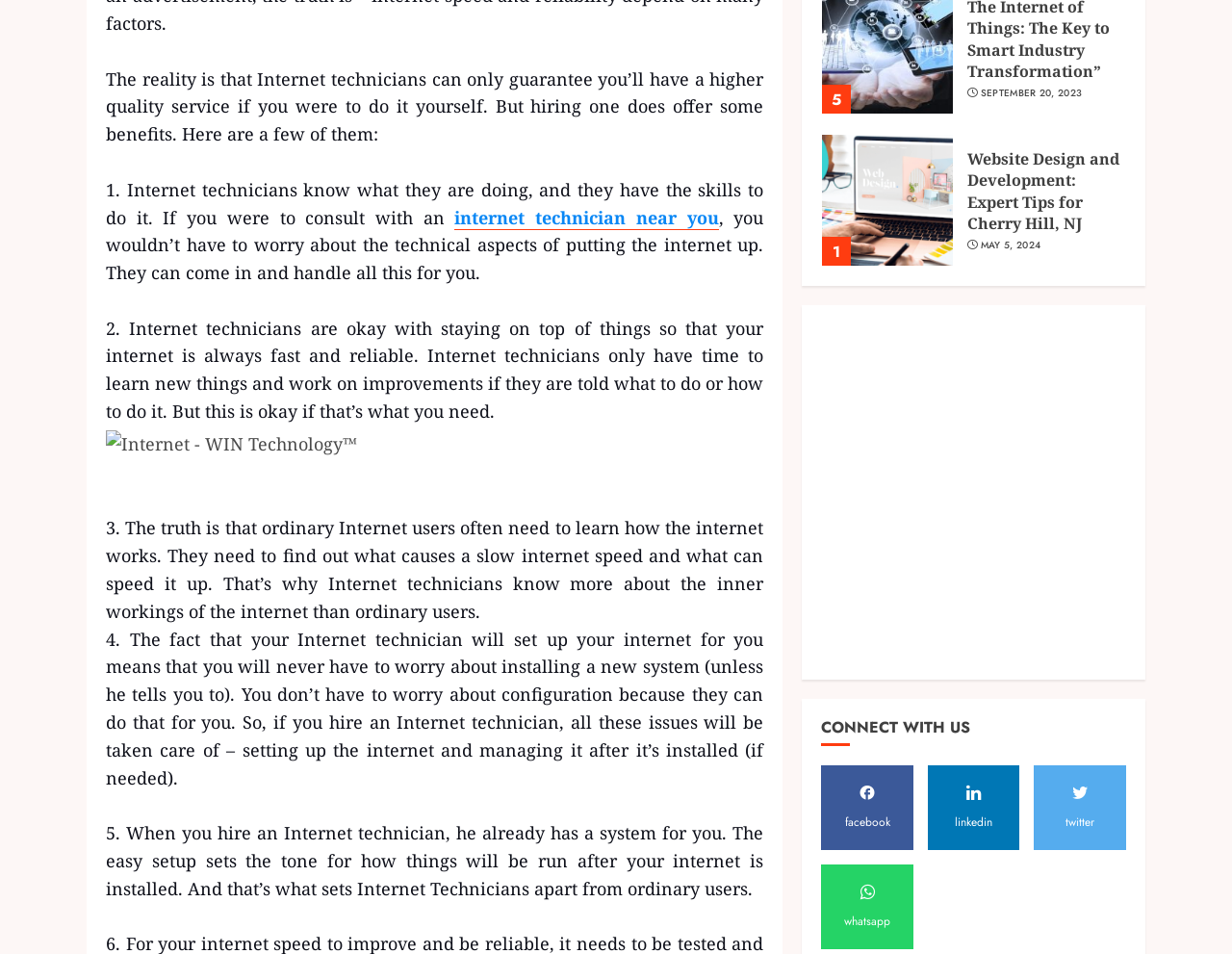Please answer the following query using a single word or phrase: 
What is the name of the company or organization mentioned on the webpage?

WIN Technology